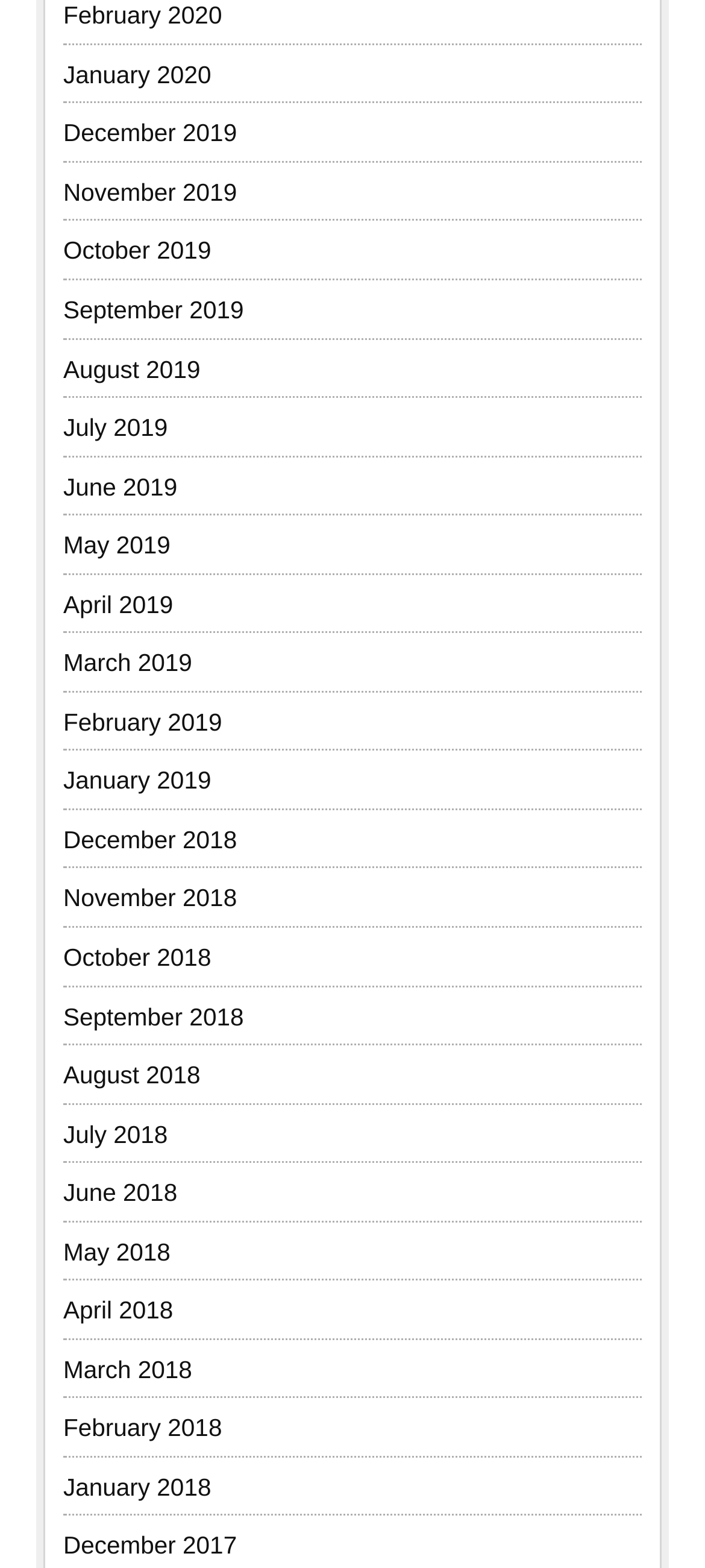Identify the bounding box coordinates of the part that should be clicked to carry out this instruction: "check June 2018".

[0.09, 0.752, 0.251, 0.77]